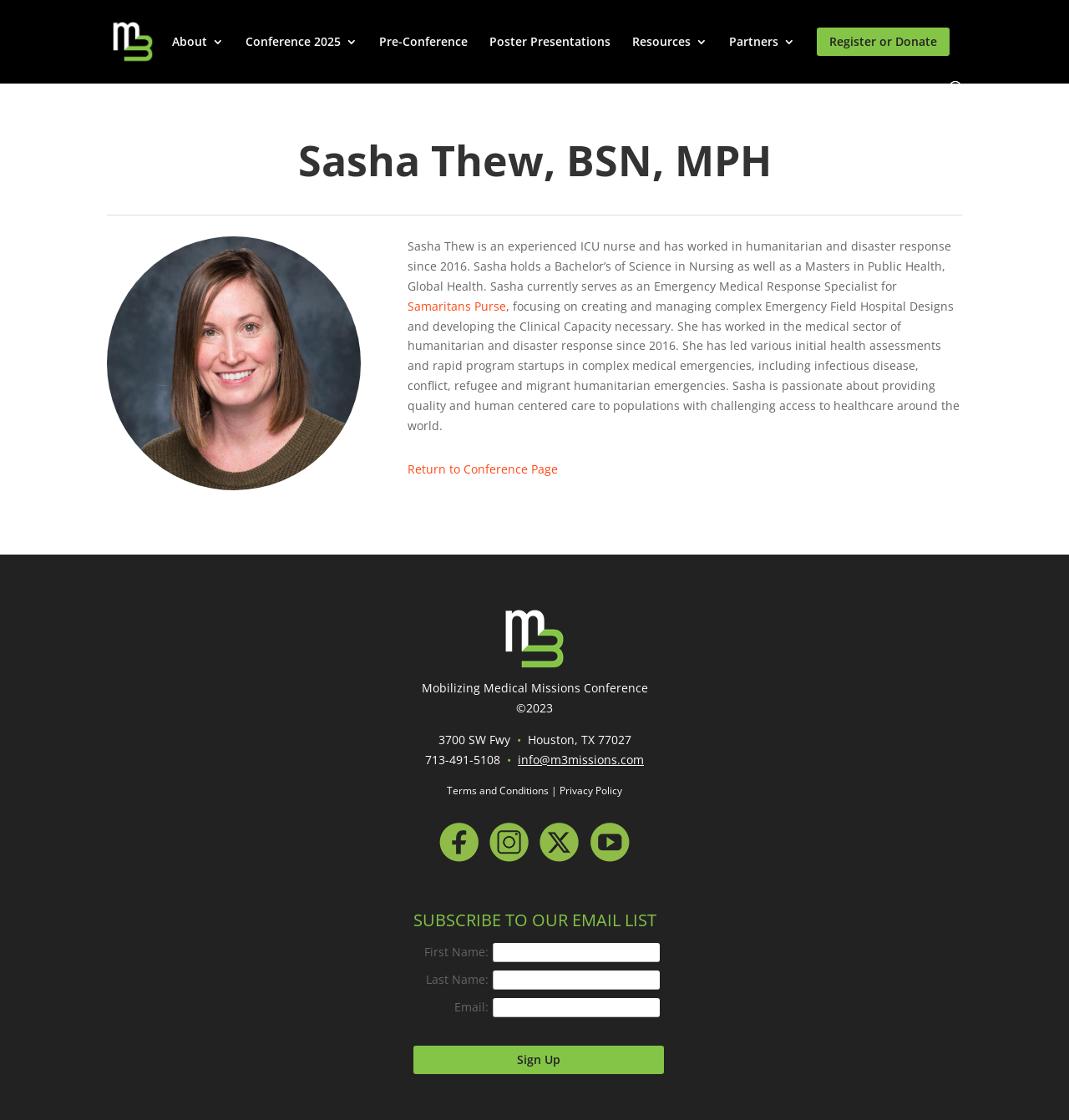Locate the heading on the webpage and return its text.

Sasha Thew, BSN, MPH